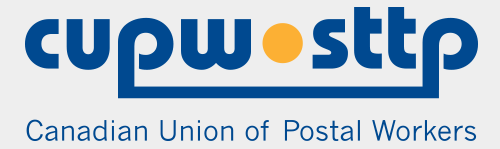Create a detailed narrative for the image.

The image prominently features the logo of the Canadian Union of Postal Workers (CUPW), showcasing the acronym "cupw" in bold blue letters alongside a distinct orange circle, symbolizing unity and advocacy. Below the acronym, the full name "Canadian Union of Postal Workers" is displayed in a clear, professional font, reinforcing the organization's commitment to representing postal workers across Canada. This visual identity emphasizes both the union’s strength and its focus on worker rights and collective action, echoing the organization's mission of empowerment and solidarity among its members.